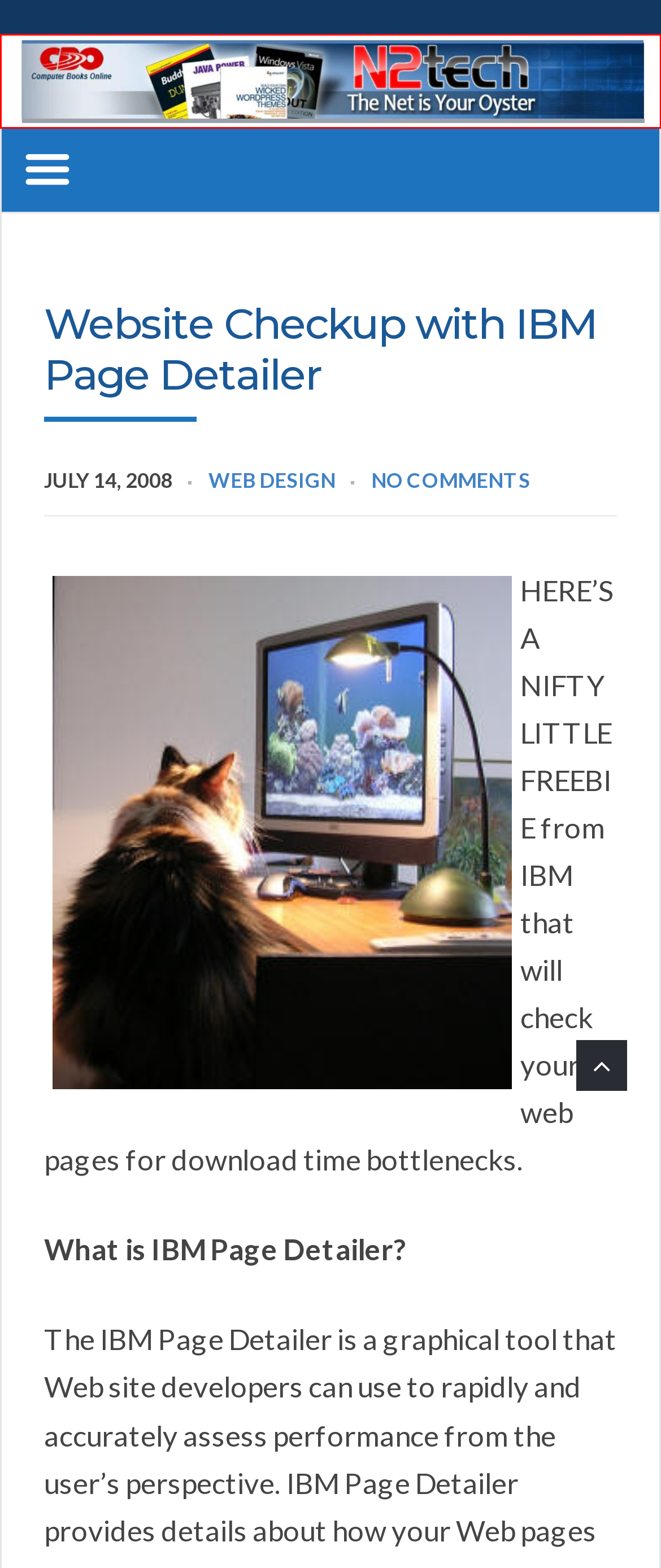Analyze the webpage screenshot with a red bounding box highlighting a UI element. Select the description that best matches the new webpage after clicking the highlighted element. Here are the options:
A. Multimedia – Computer Books Online's N2Tech
B. Computer Books Online's N2Tech – News and Info From Around the "Net
C. Adobe Creative Cloud Continues to be Controversial – Computer Books Online's N2Tech
D. Social Networking – Computer Books Online's N2Tech
E. Desktop Pub – Computer Books Online's N2Tech
F. Web Design – Computer Books Online's N2Tech
G. Website Testing – Computer Books Online's N2Tech
H. Database – Computer Books Online's N2Tech

B